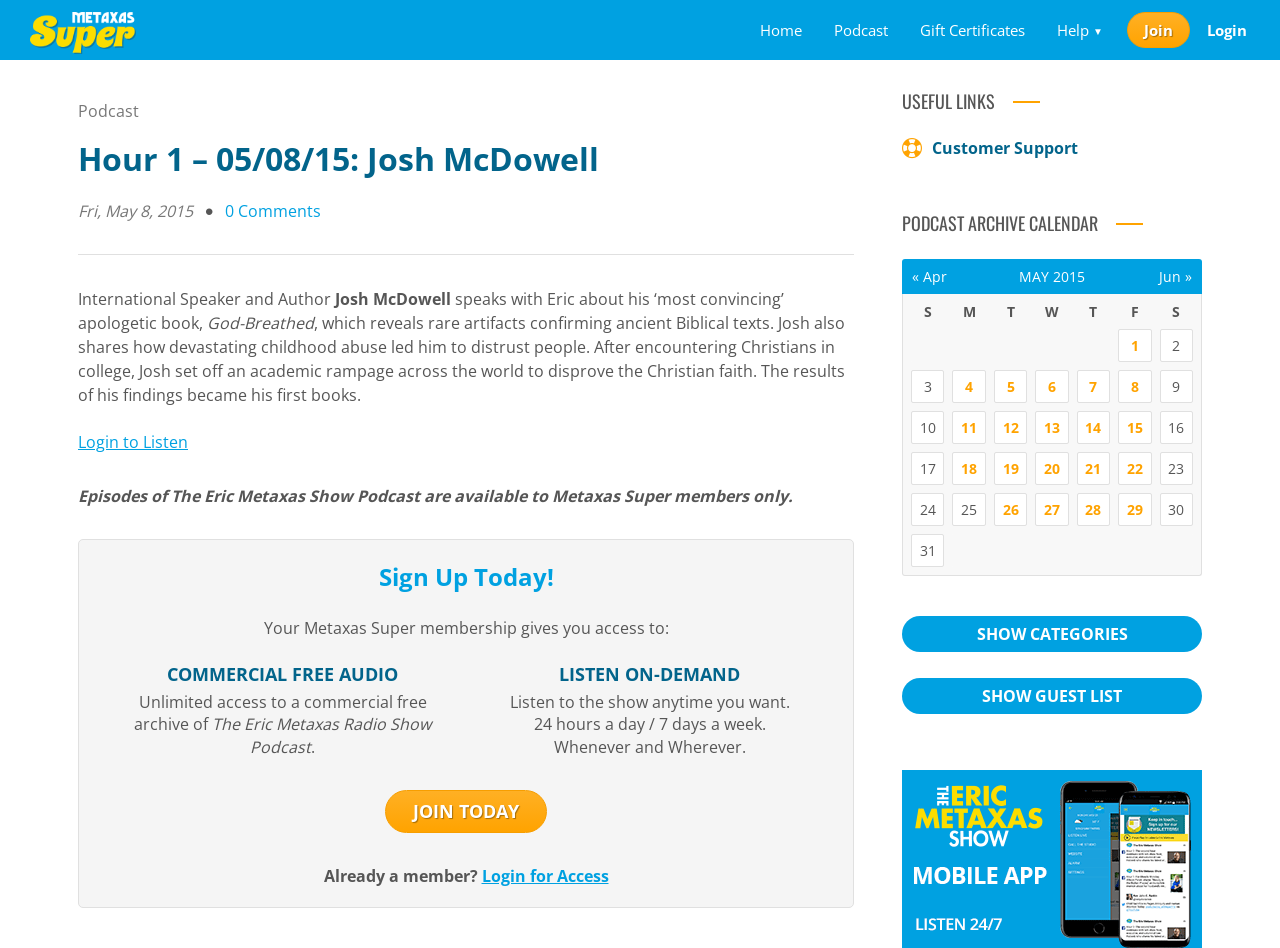What is the title of the podcast?
We need a detailed and exhaustive answer to the question. Please elaborate.

I found the answer by looking at the text content of the webpage, specifically the header element that contains the text 'The Eric Metaxas Show Podcast'.